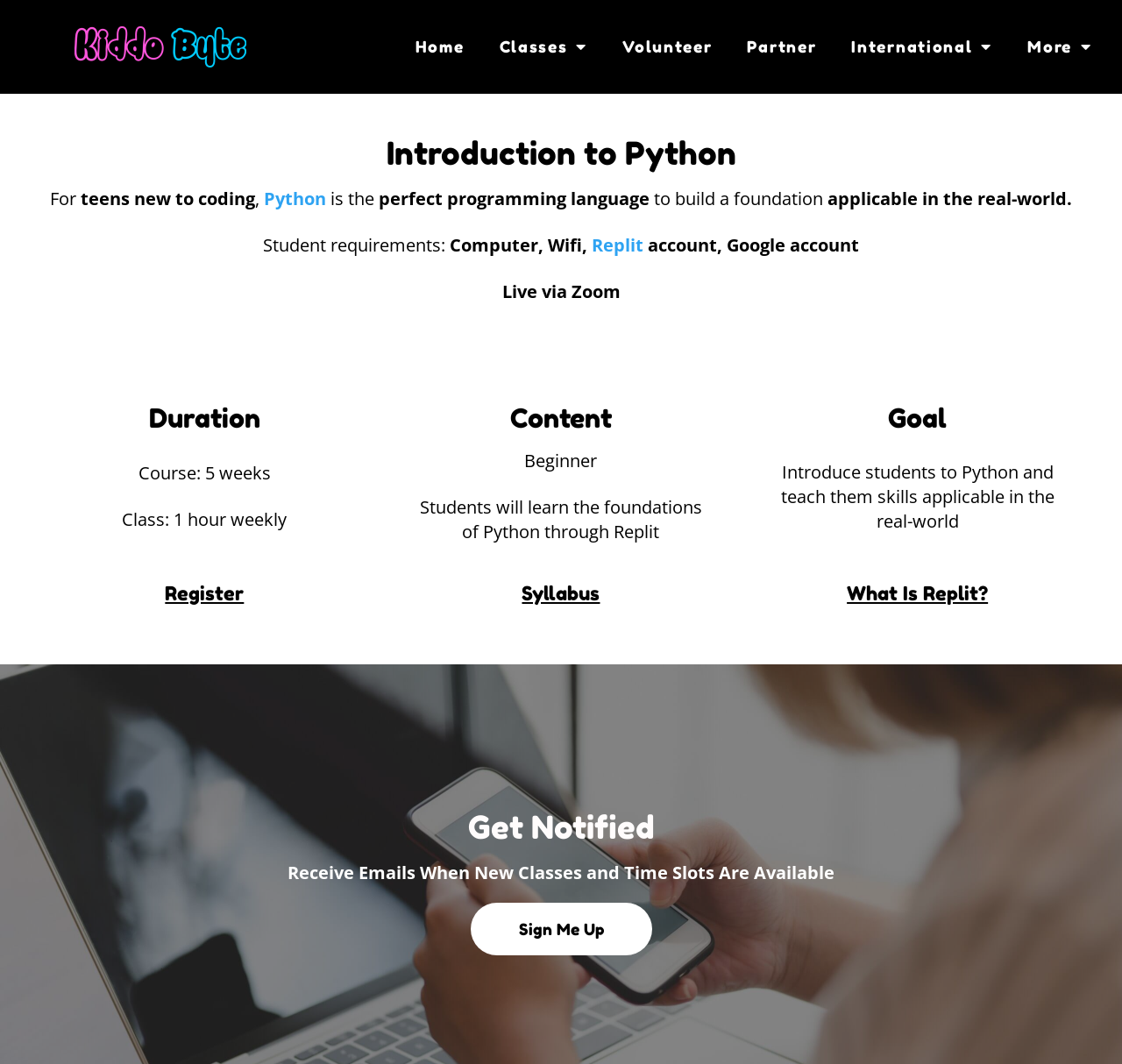Provide a one-word or short-phrase response to the question:
What is the class duration per week?

1 hour